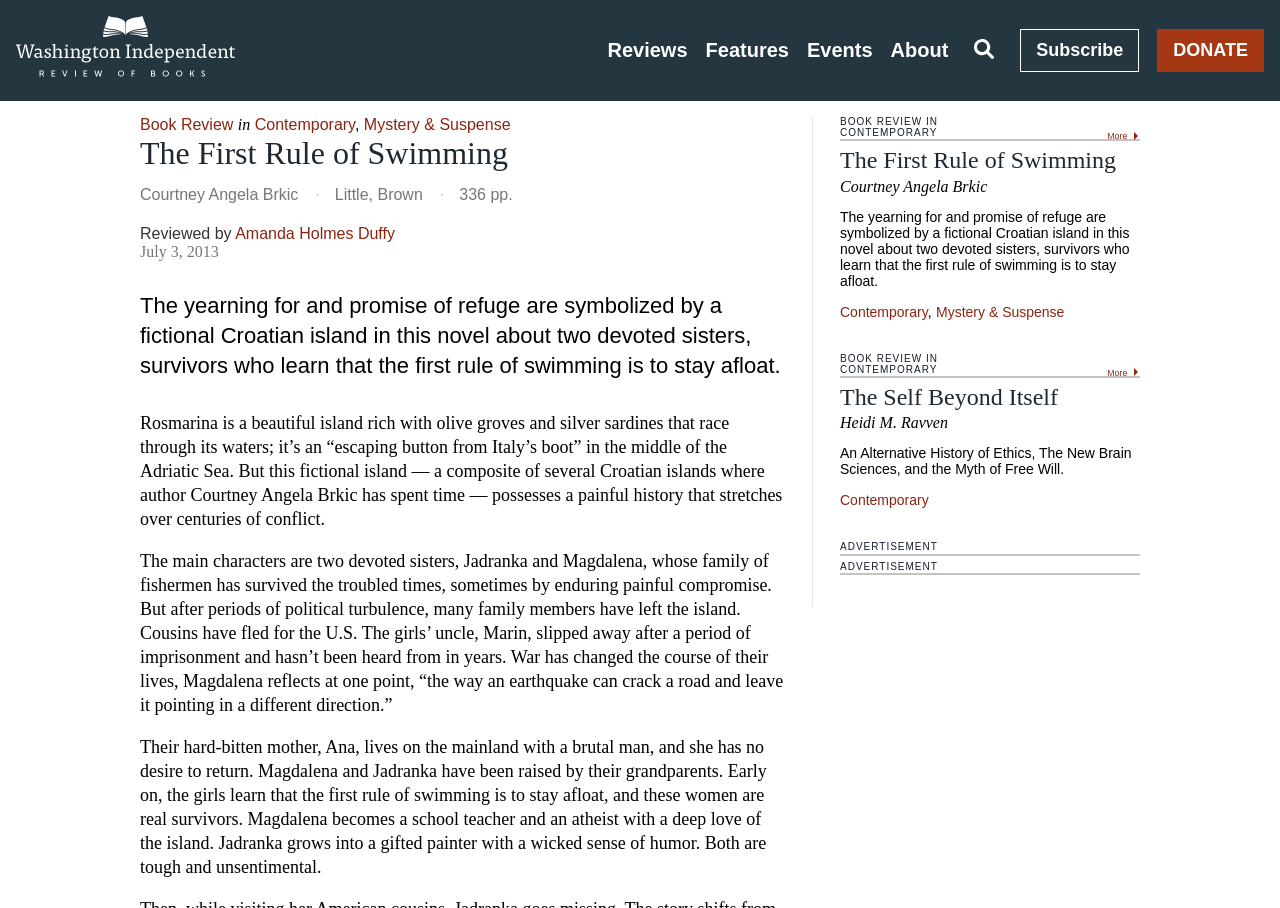Provide an in-depth caption for the elements present on the webpage.

The webpage is a book review website, specifically showcasing a review of the book "The First Rule of Swimming" by Courtney Angela Brkic. At the top of the page, there is a navigation menu with links to "Home", "Reviews", "Features", "Events", "About", and a search bar. On the top right, there are links to "Subscribe" and "DONATE".

Below the navigation menu, there is a section promoting weekly emails, where users can enter their email address and submit it. 

The main content of the page is the book review, which includes the book title, author, publisher, and page count. The review is divided into several paragraphs, describing the plot and themes of the book. The review is accompanied by links to the author's name and the book title.

On the right side of the page, there are several sections, including a list of book categories such as "Contemporary" and "Mystery & Suspense", and a section showcasing other book reviews, including "The Self Beyond Itself" by Heidi M. Ravven. Each book review section includes the book title, author, and a brief summary.

At the bottom of the page, there is an advertisement section.